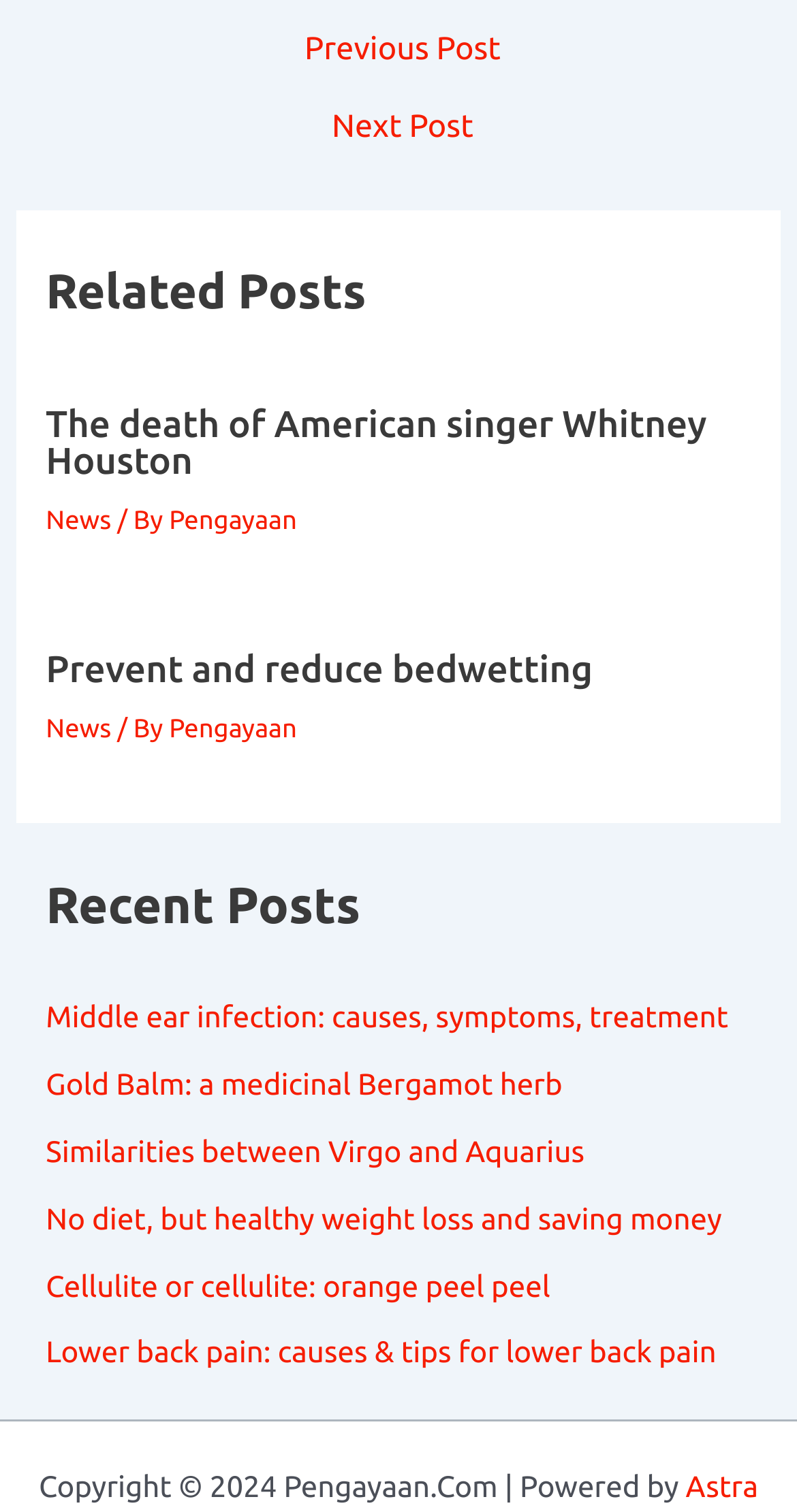Find and provide the bounding box coordinates for the UI element described with: "Similarities between Virgo and Aquarius".

[0.058, 0.75, 0.733, 0.773]